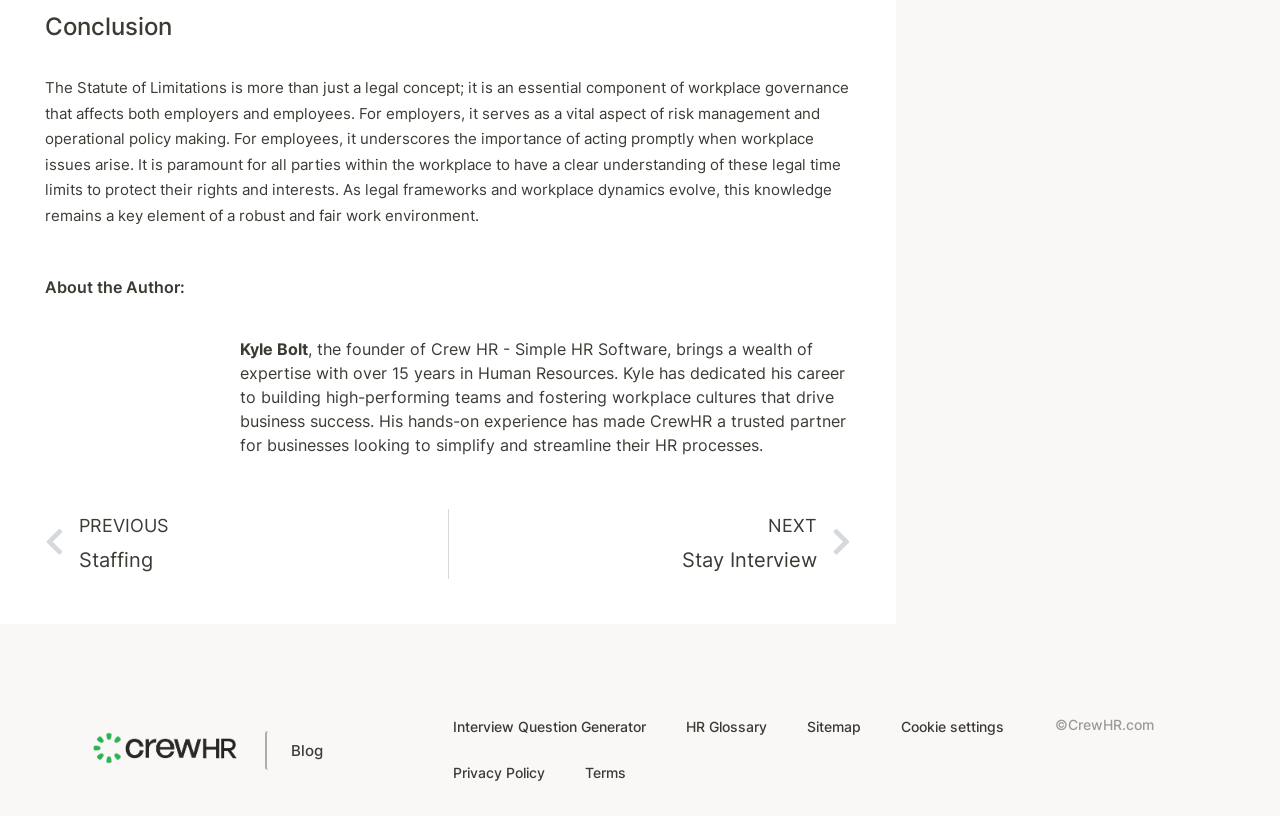Bounding box coordinates must be specified in the format (top-left x, top-left y, bottom-right x, bottom-right y). All values should be floating point numbers between 0 and 1. What are the bounding box coordinates of the UI element described as: parent_node: Search eScholarship name="q" placeholder="Search"

None